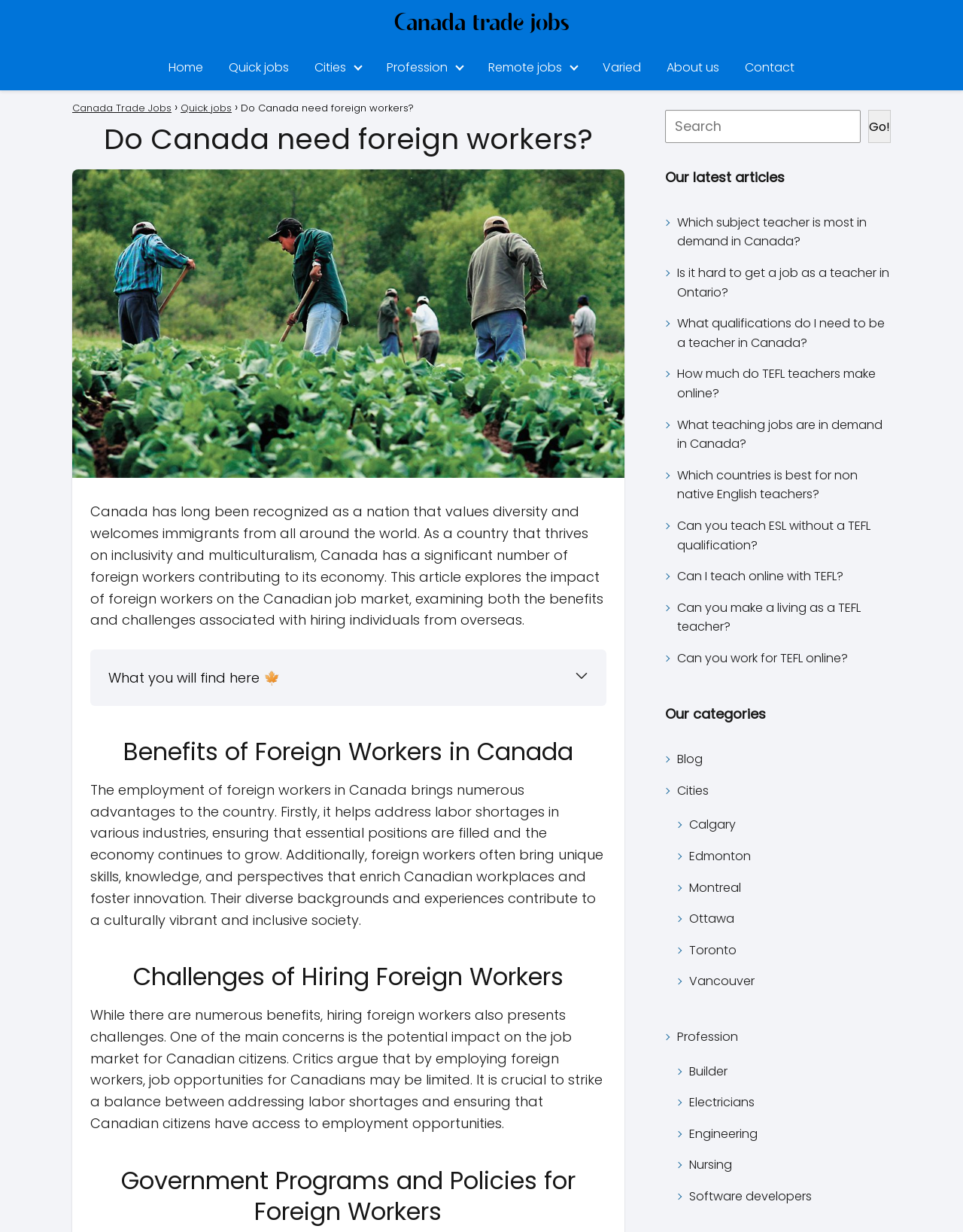What is a potential challenge of hiring foreign workers?
Use the screenshot to answer the question with a single word or phrase.

Limited job opportunities for Canadians